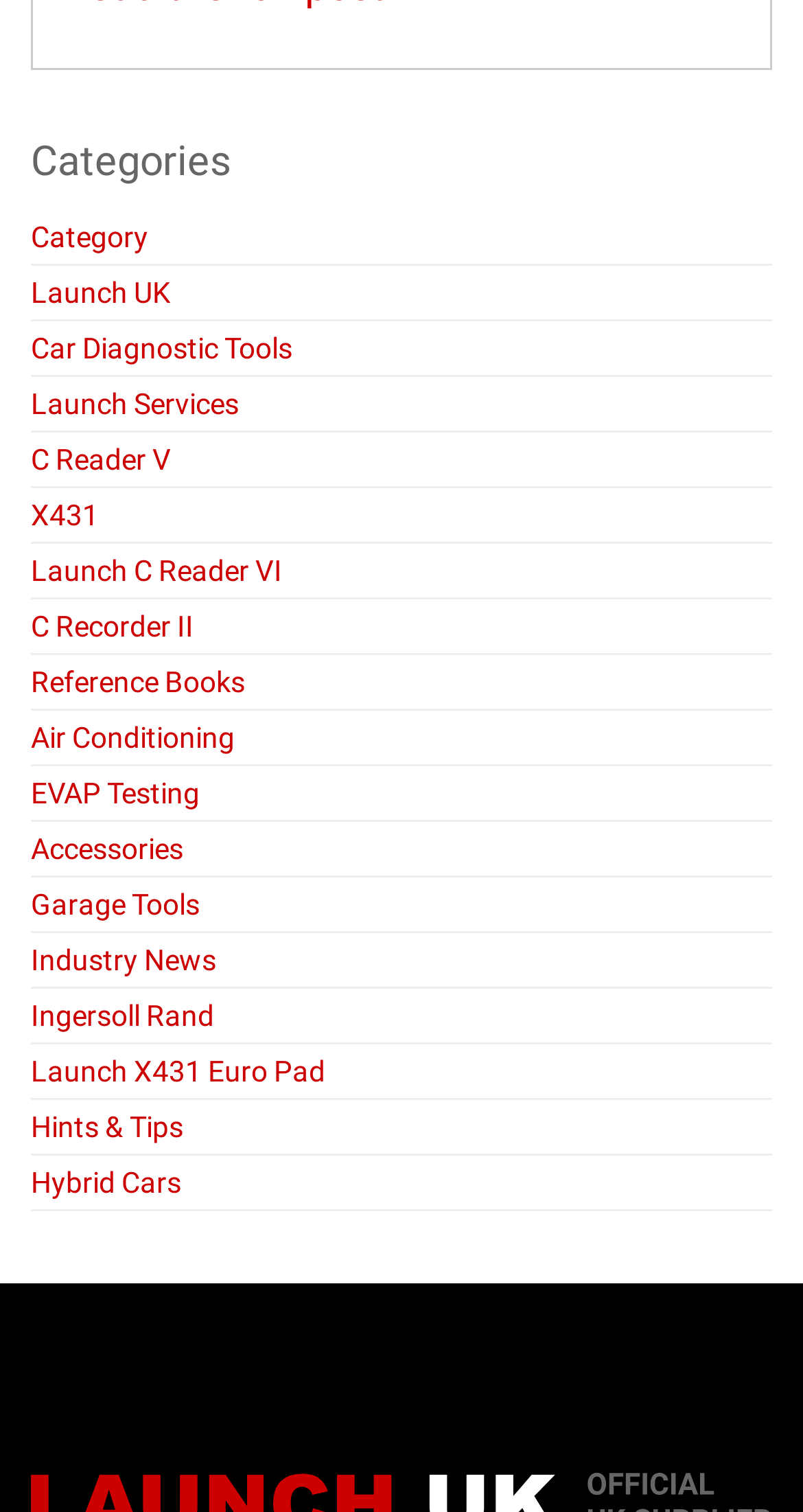Identify the bounding box coordinates for the region of the element that should be clicked to carry out the instruction: "Explore Car Diagnostic Tools". The bounding box coordinates should be four float numbers between 0 and 1, i.e., [left, top, right, bottom].

[0.038, 0.213, 0.962, 0.25]